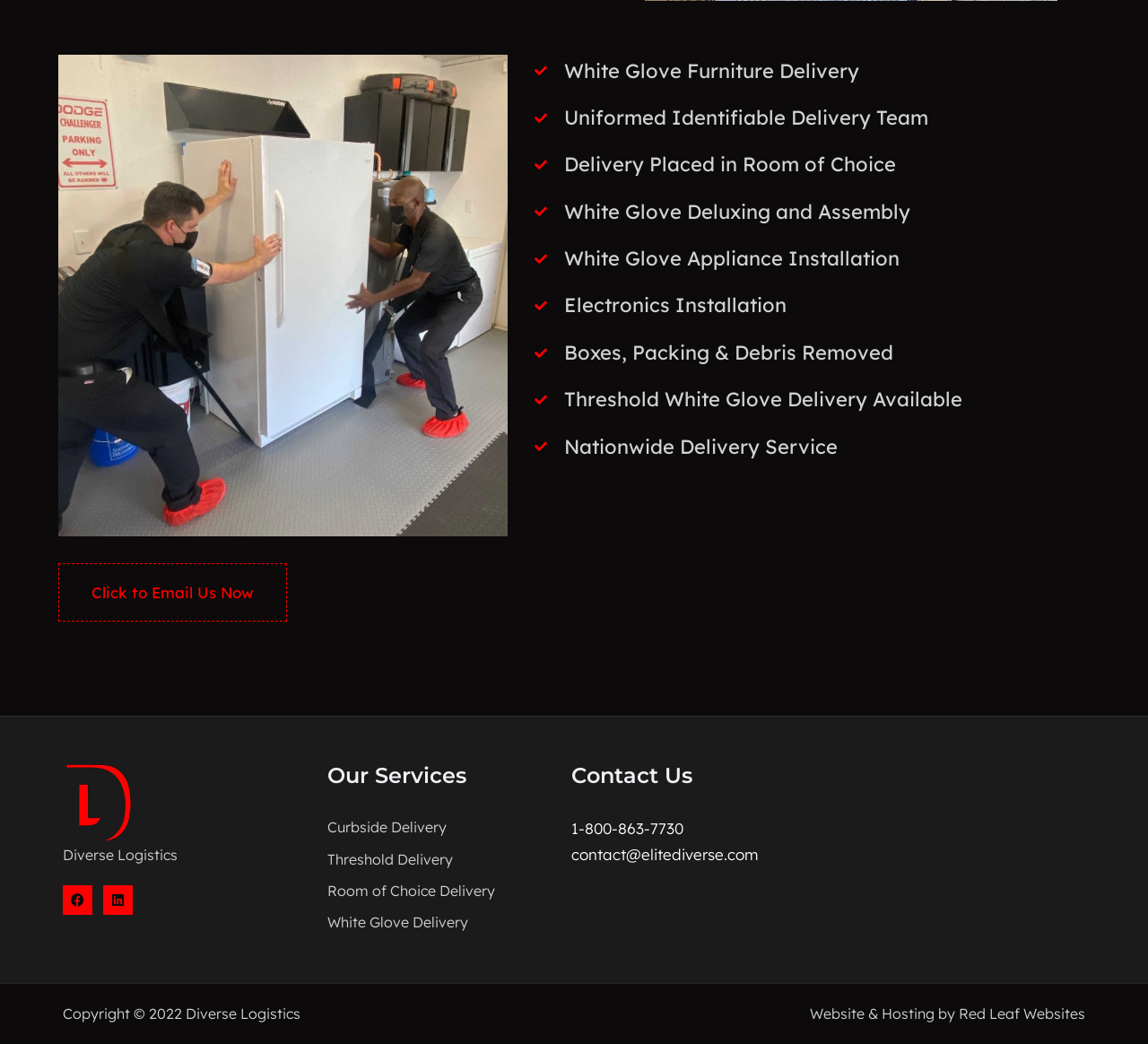Provide a brief response in the form of a single word or phrase:
What is the phone number to contact?

1-800-863-7730